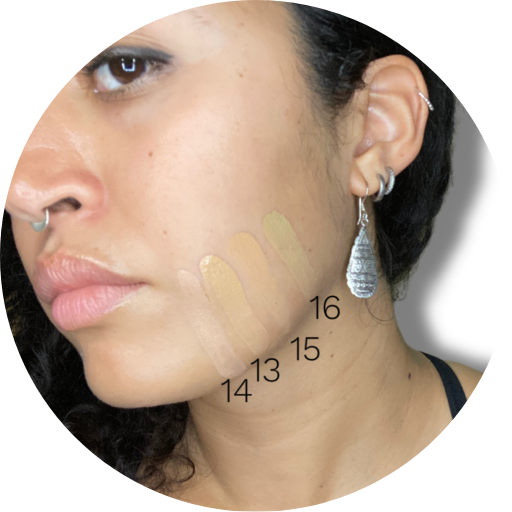Explain the image with as much detail as possible.

This image showcases swatches of the Lisa Eldridge Seamless Skin Foundation in various shades, numbered 14, 15, and 16, displayed on the cheek of a model. The swatches are arranged vertically, allowing viewers to compare the different tones easily. The model's skin tone and features are highlighted, providing a real-life context for the foundation's application. The lighting effectively showcases the texture of the swatches, emphasizing their blendability and finish. This visual serves as an essential reference for individuals seeking to find their ideal foundation match within the Lisa Eldridge collection.